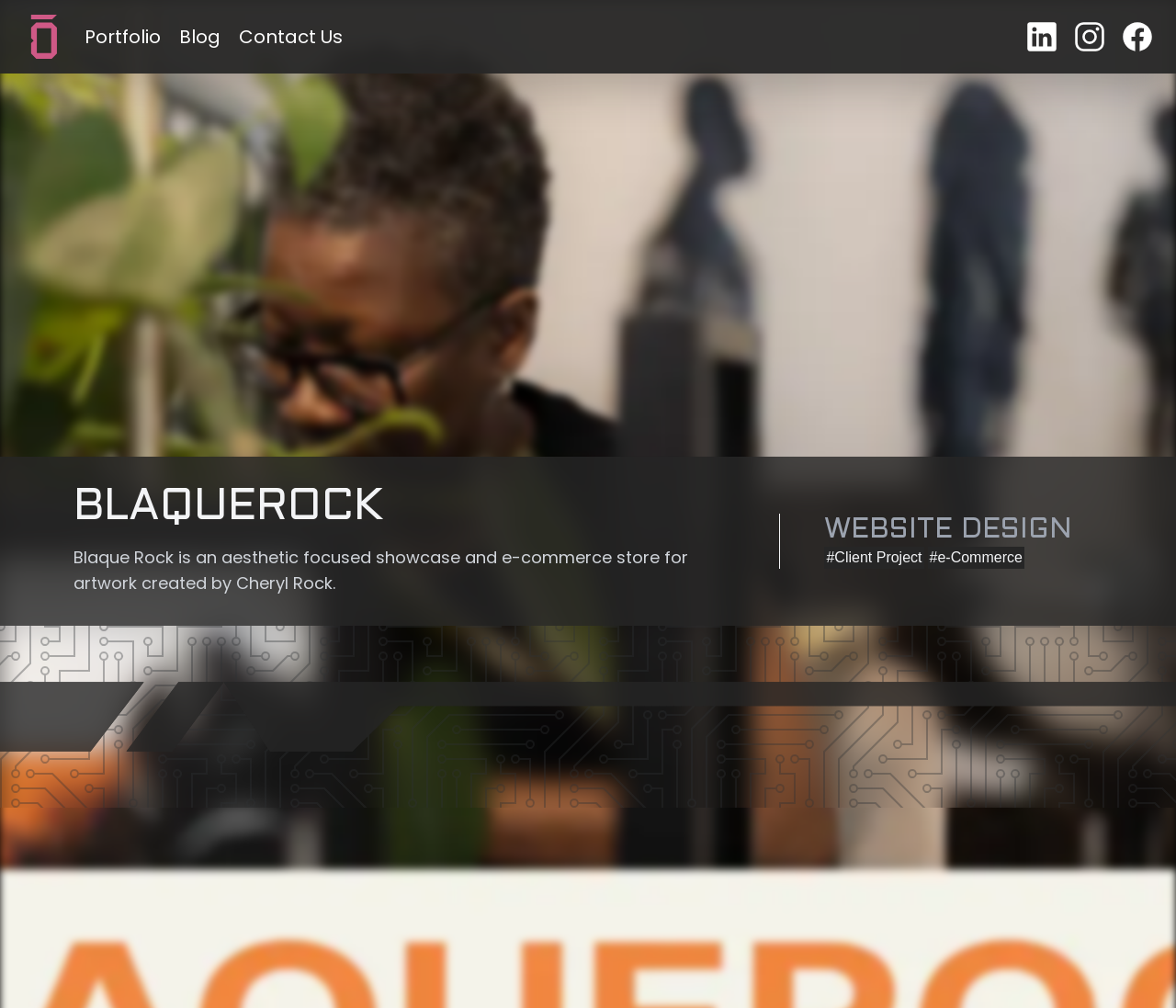Identify the bounding box coordinates of the clickable region required to complete the instruction: "go to homepage". The coordinates should be given as four float numbers within the range of 0 and 1, i.e., [left, top, right, bottom].

[0.019, 0.015, 0.056, 0.058]